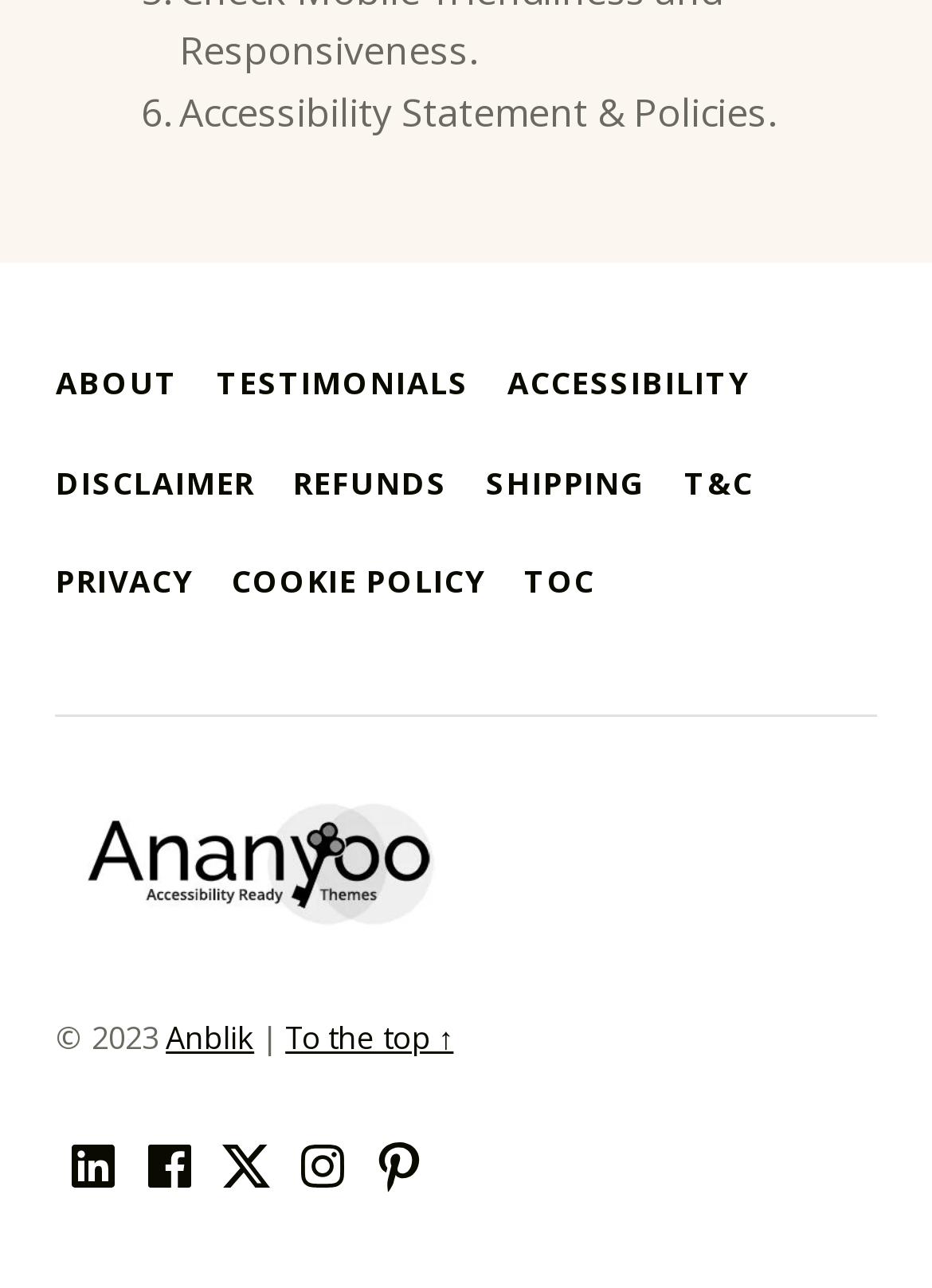Respond with a single word or phrase:
What is the copyright year mentioned in the footer?

2023